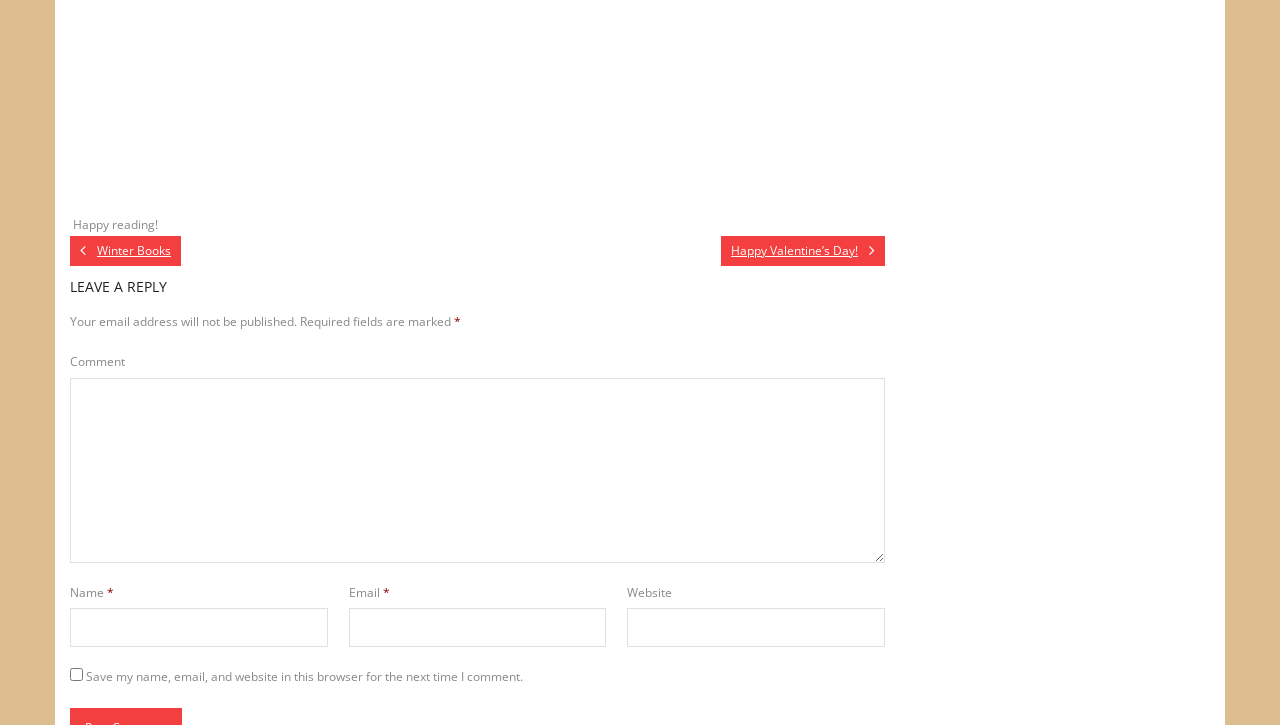What is the position of the 'LEAVE A REPLY' heading?
Deliver a detailed and extensive answer to the question.

The 'LEAVE A REPLY' heading has a bounding box coordinate of [0.055, 0.381, 0.691, 0.41], which is above the comment form elements, indicating that it is positioned above the comment form.